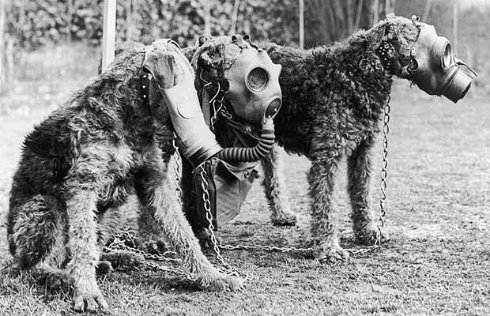Give a one-word or short-phrase answer to the following question: 
In what capacity did the Airedale Terriers serve during wartime?

Carrying messages and locating wounded soldiers